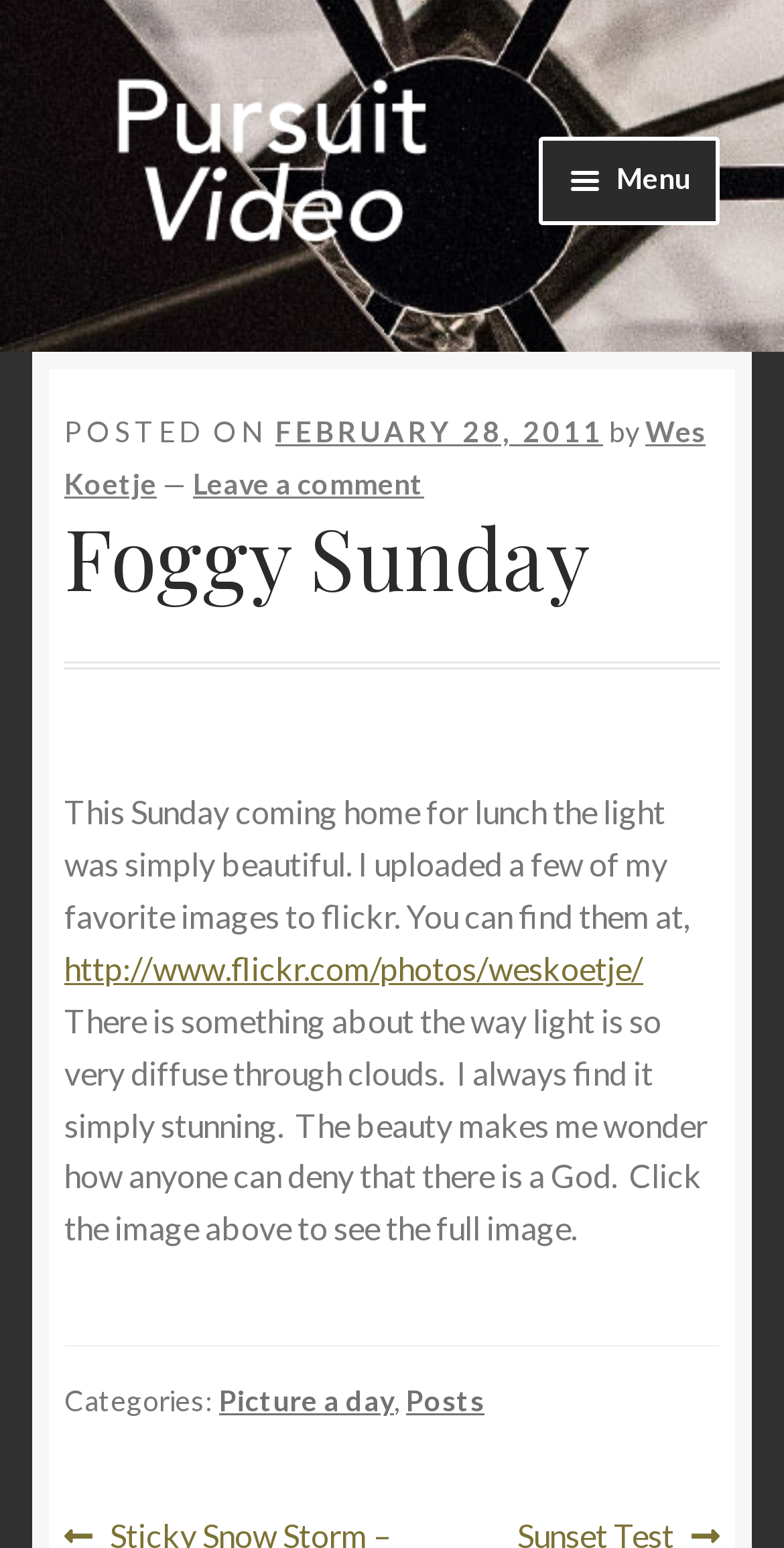Determine the bounding box coordinates of the area to click in order to meet this instruction: "Open the 'Menu'".

[0.687, 0.088, 0.918, 0.145]